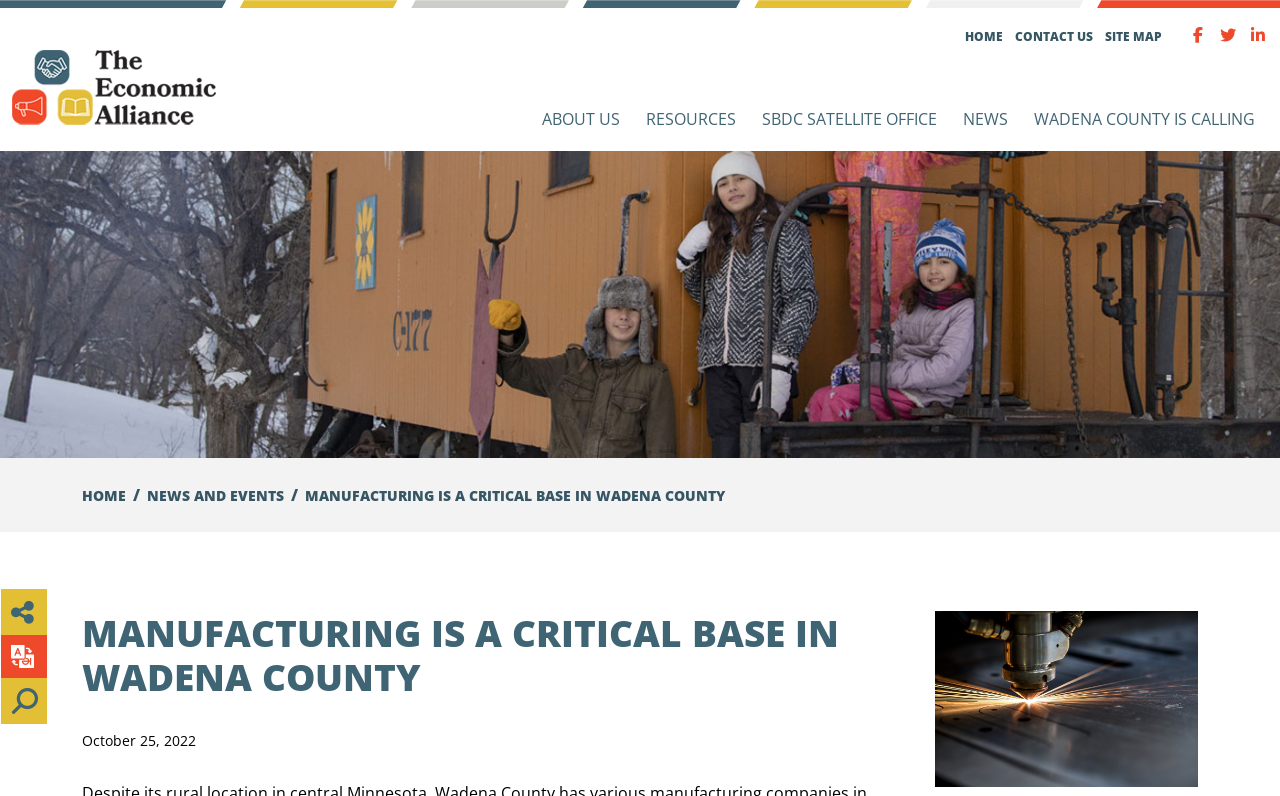Determine the bounding box coordinates for the region that must be clicked to execute the following instruction: "Read NEWS".

[0.742, 0.109, 0.798, 0.19]